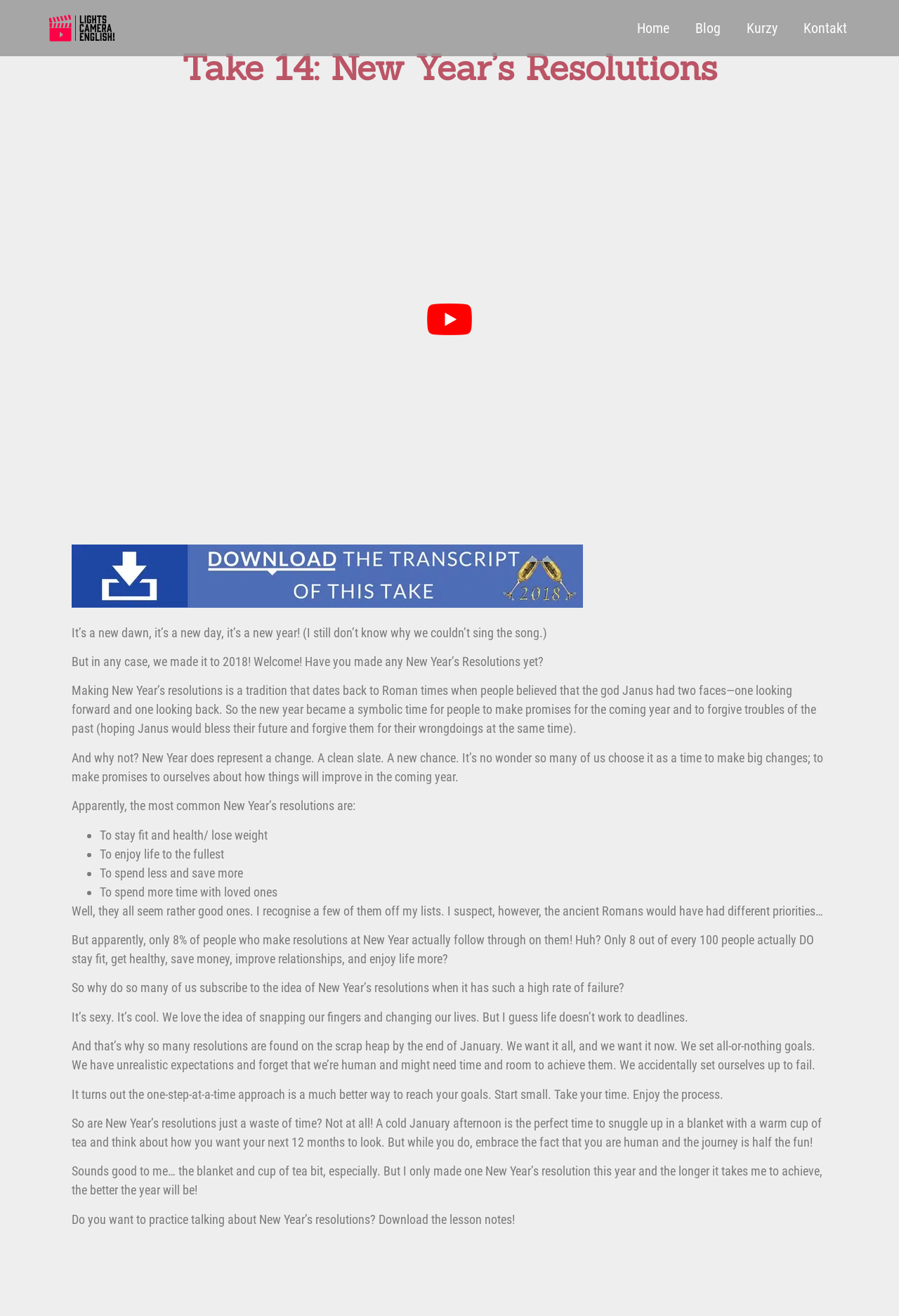What is the most common New Year's resolution mentioned on the webpage?
Answer the question with a detailed and thorough explanation.

The webpage lists several common New Year's resolutions, including 'To stay fit and healthy/lose weight', 'To enjoy life to the fullest', 'To spend less and save more', and 'To spend more time with loved ones'. The first one is mentioned as the most common resolution.